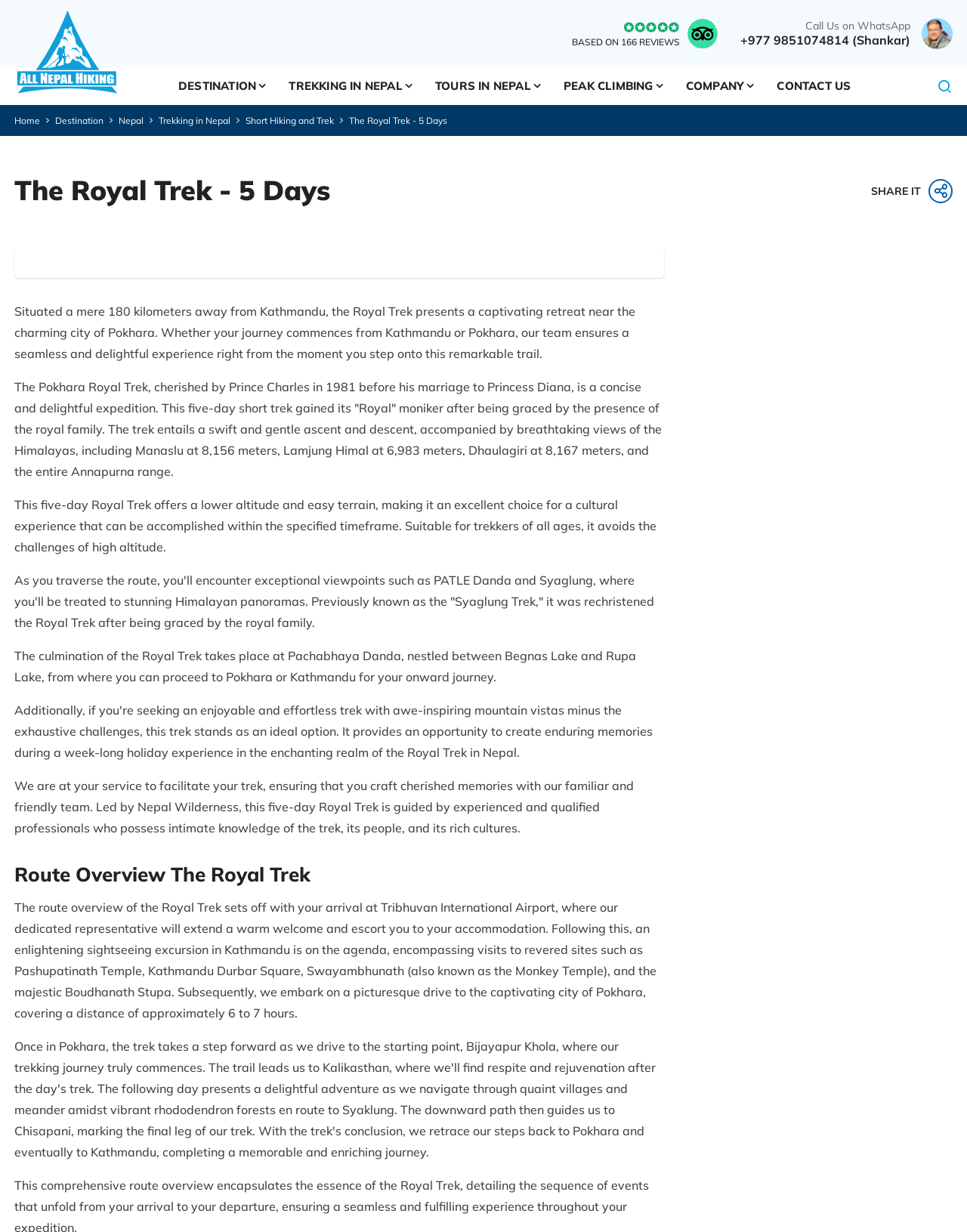Provide a one-word or short-phrase response to the question:
What is the name of the lake mentioned in the text?

Begnas Lake and Rupa Lake